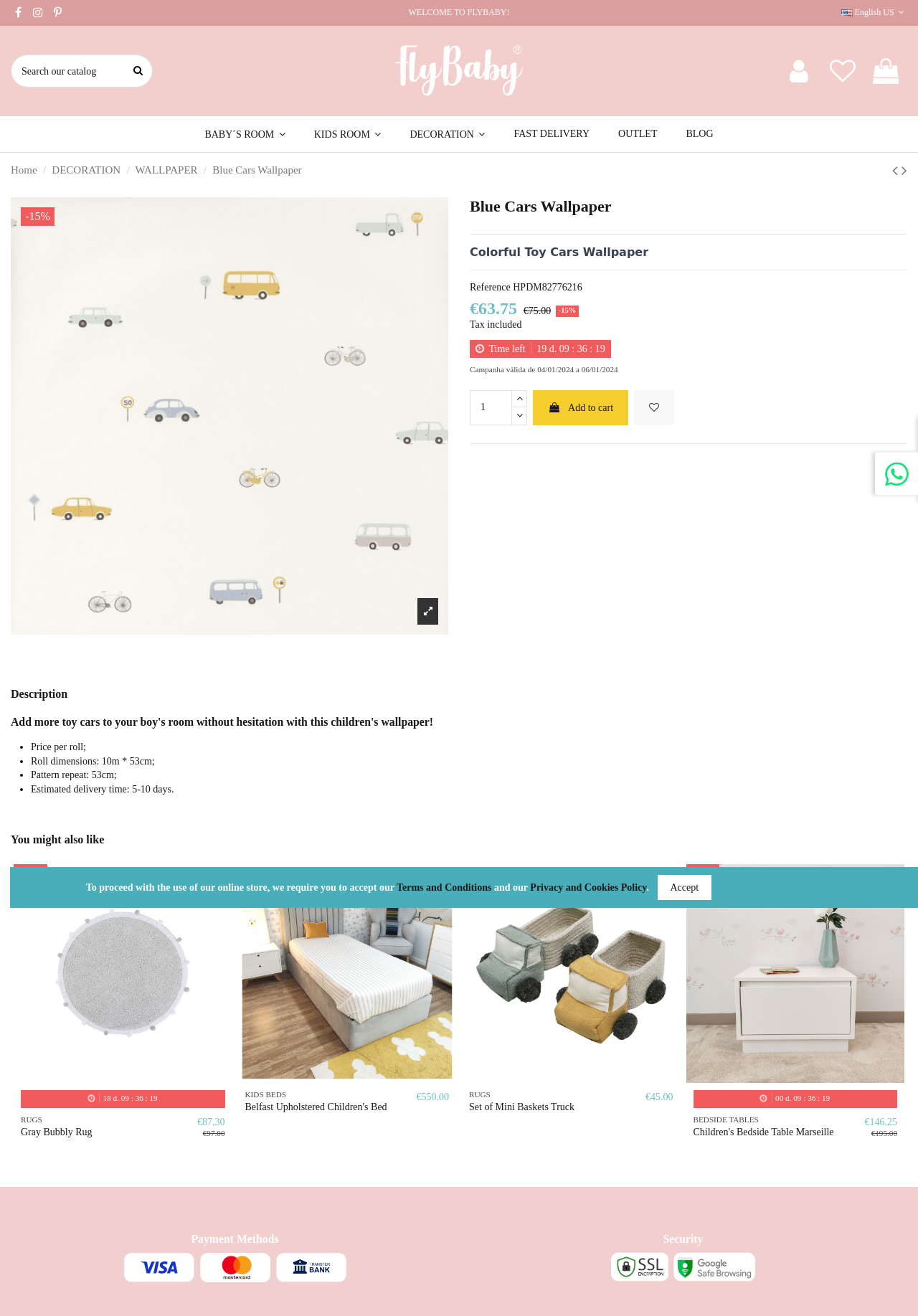Identify the bounding box coordinates for the region to click in order to carry out this instruction: "Search for products". Provide the coordinates using four float numbers between 0 and 1, formatted as [left, top, right, bottom].

[0.012, 0.042, 0.167, 0.066]